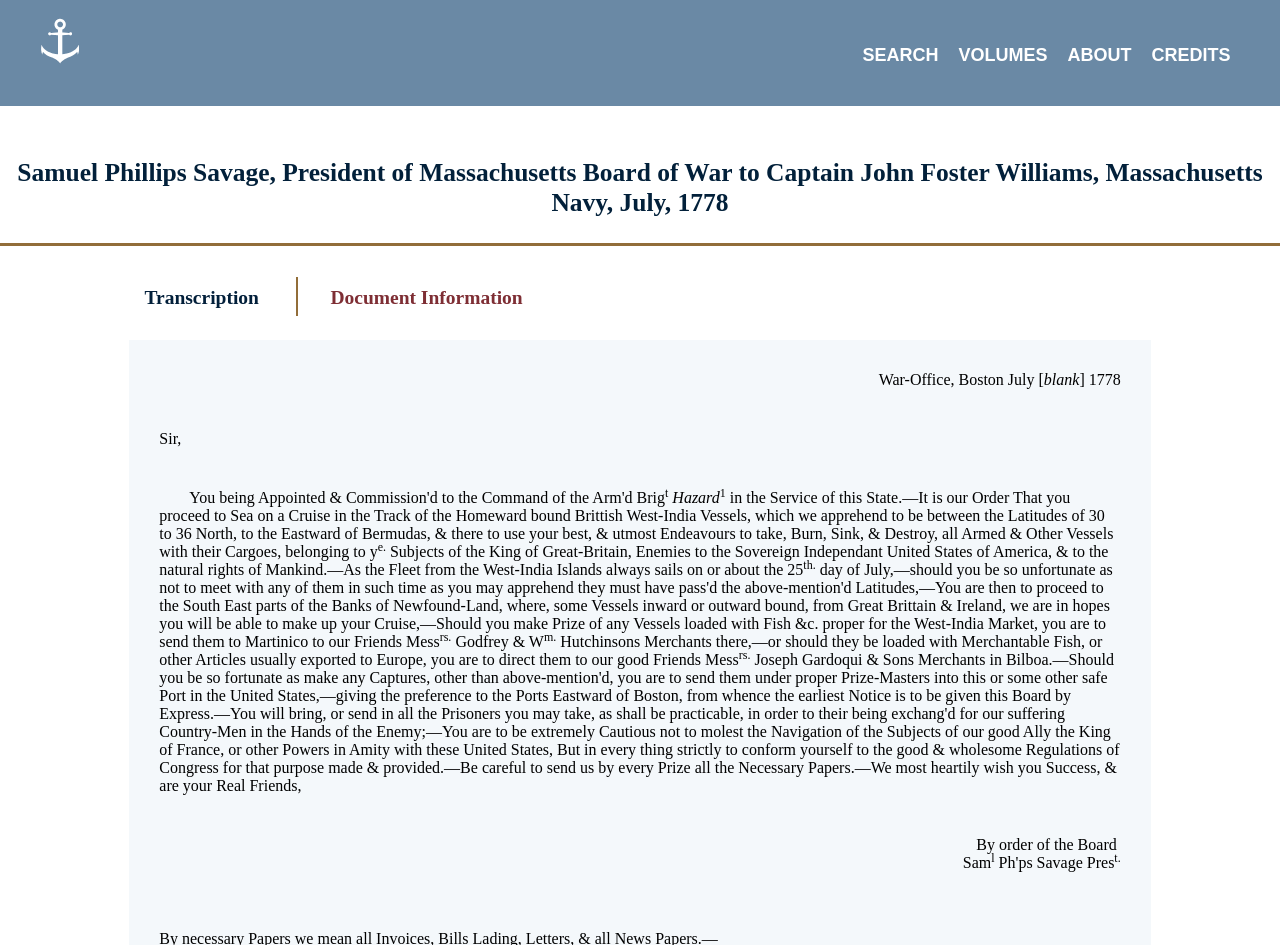Bounding box coordinates are specified in the format (top-left x, top-left y, bottom-right x, bottom-right y). All values are floating point numbers bounded between 0 and 1. Please provide the bounding box coordinate of the region this sentence describes: Credits

[0.892, 0.043, 0.969, 0.074]